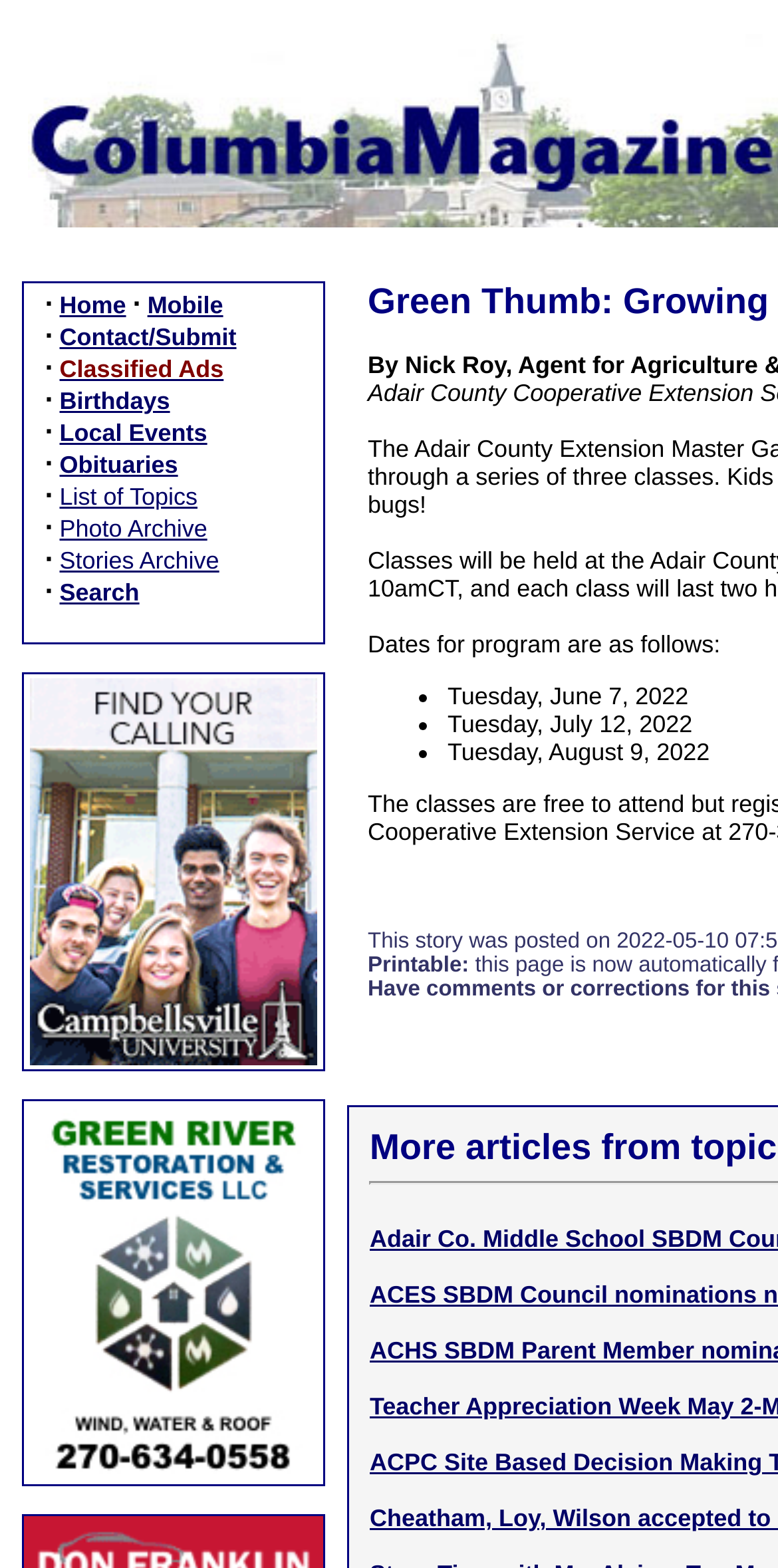Extract the bounding box of the UI element described as: "Obituaries".

[0.077, 0.288, 0.229, 0.305]